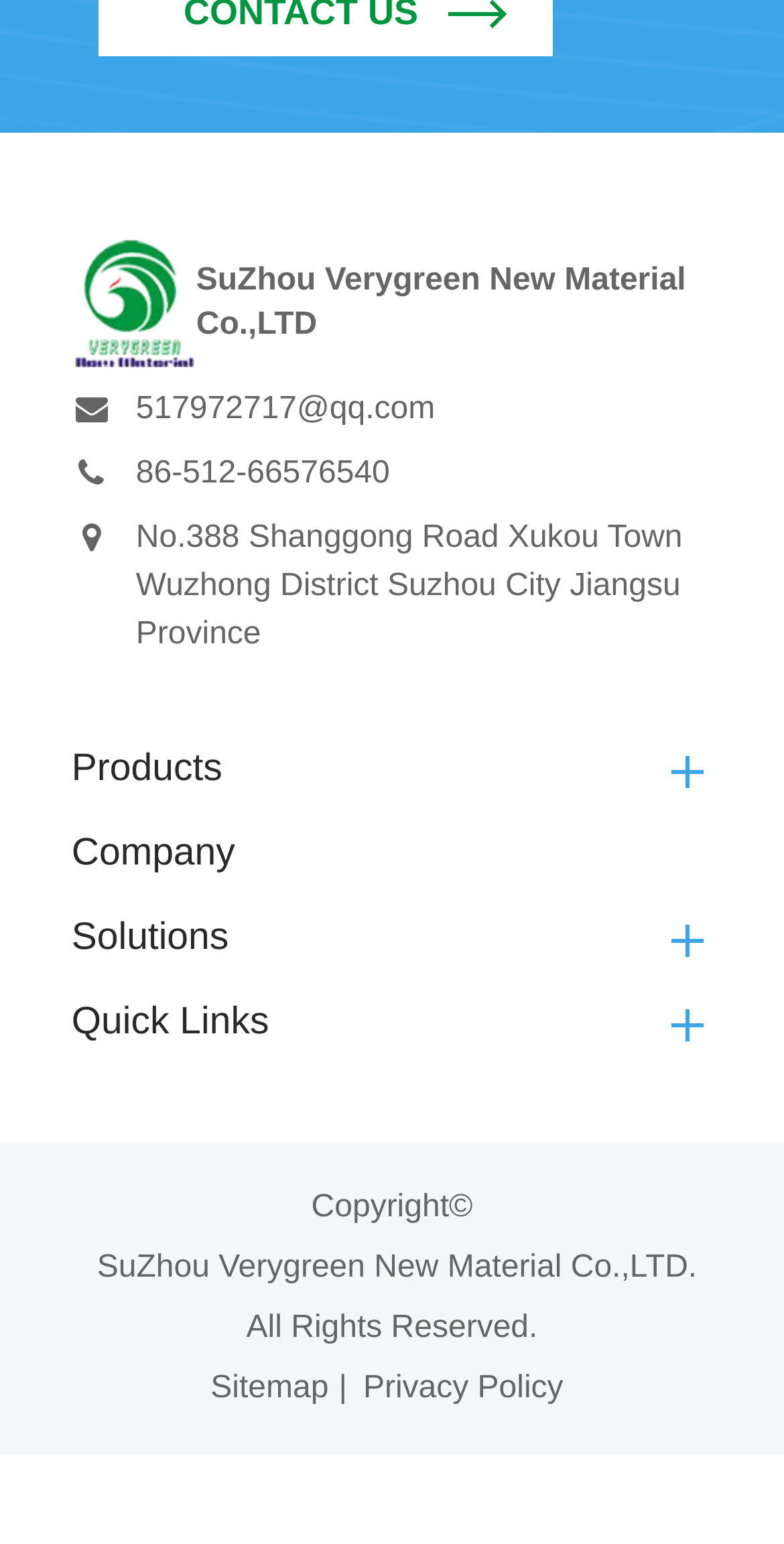Determine the bounding box coordinates of the section I need to click to execute the following instruction: "view products". Provide the coordinates as four float numbers between 0 and 1, i.e., [left, top, right, bottom].

[0.091, 0.484, 0.909, 0.512]